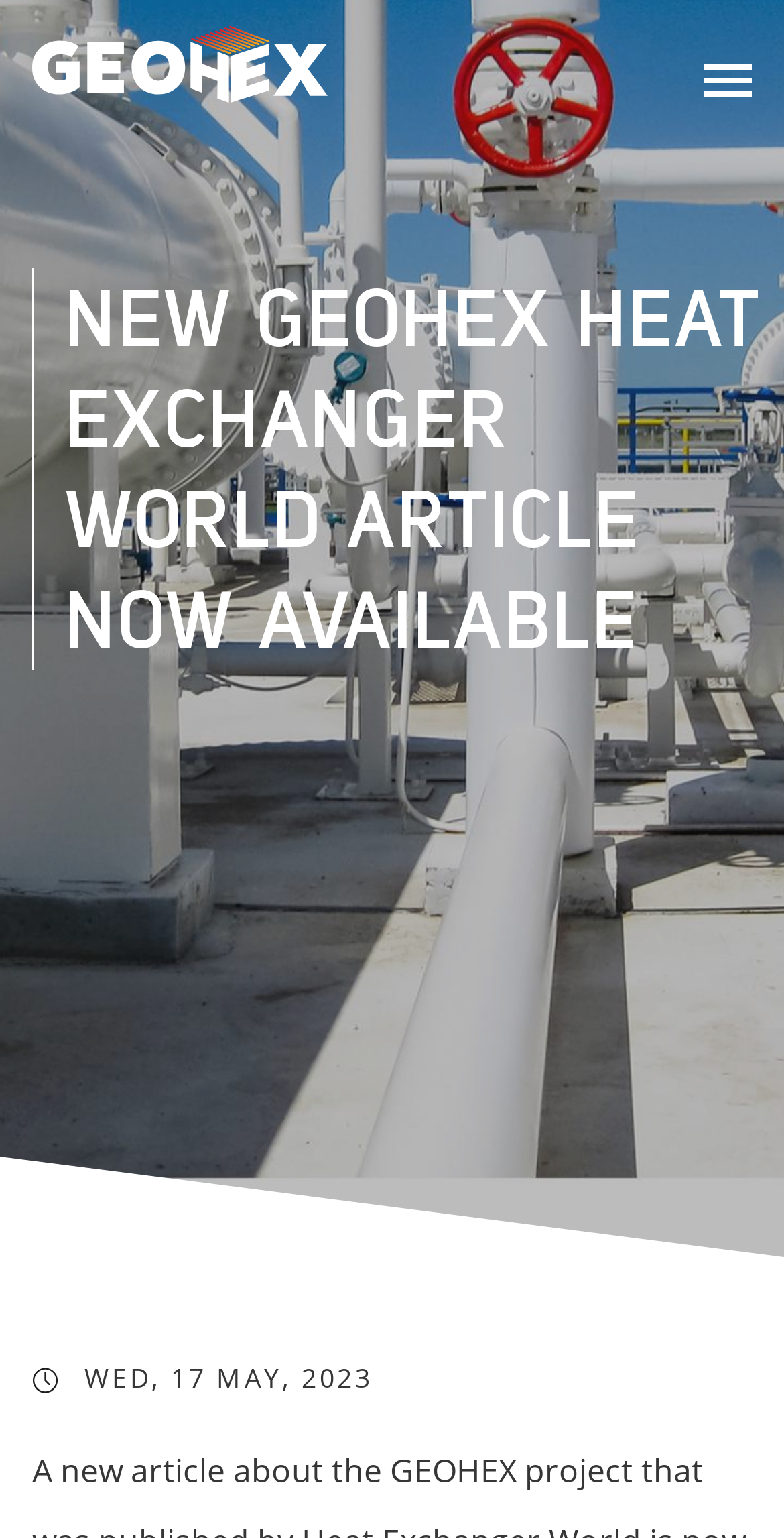What is the date of the article?
Please give a well-detailed answer to the question.

I found the date of the article by looking at the StaticText element with the text 'WED, 17 MAY, 2023' which is located at the bottom of the webpage.